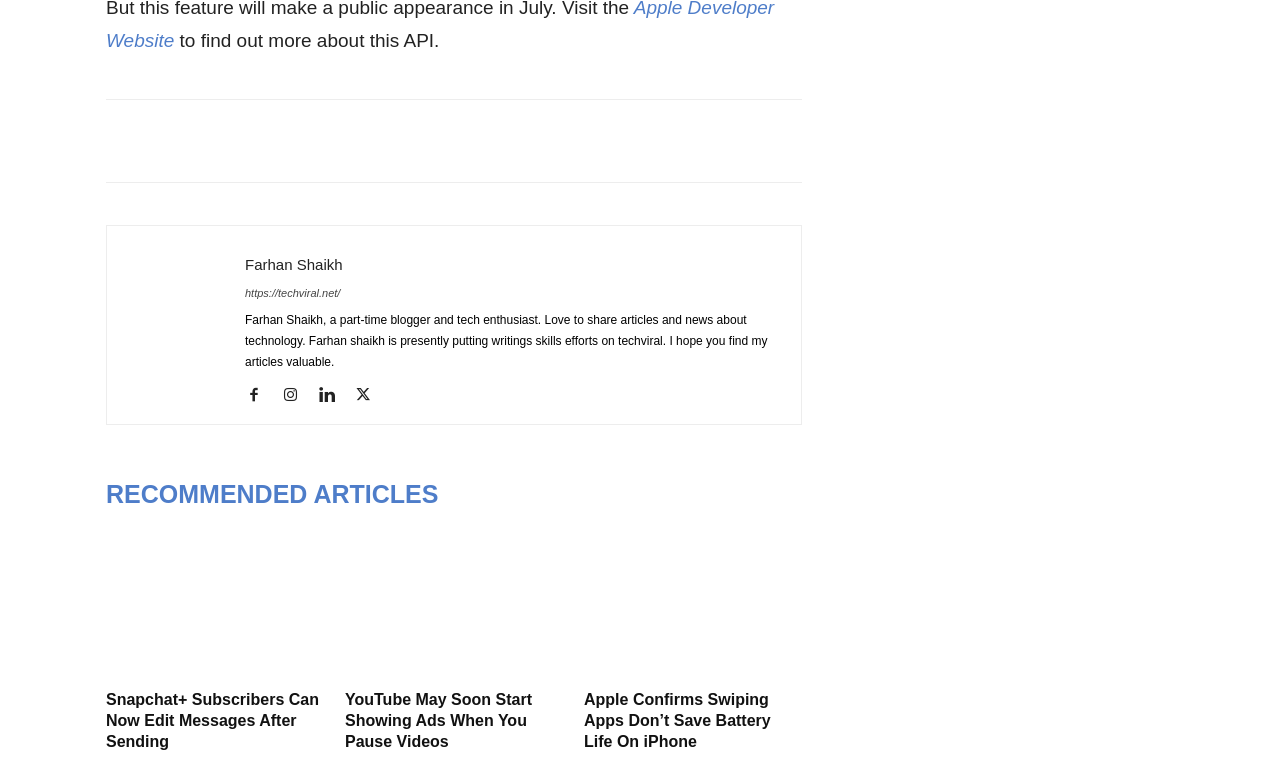Please study the image and answer the question comprehensively:
What is the topic of the first recommended article?

The first recommended article is titled 'Snapchat+ Subscribers Can Now Edit Messages After Sending', which suggests that the topic is related to Snapchat+ subscribers and their ability to edit messages.